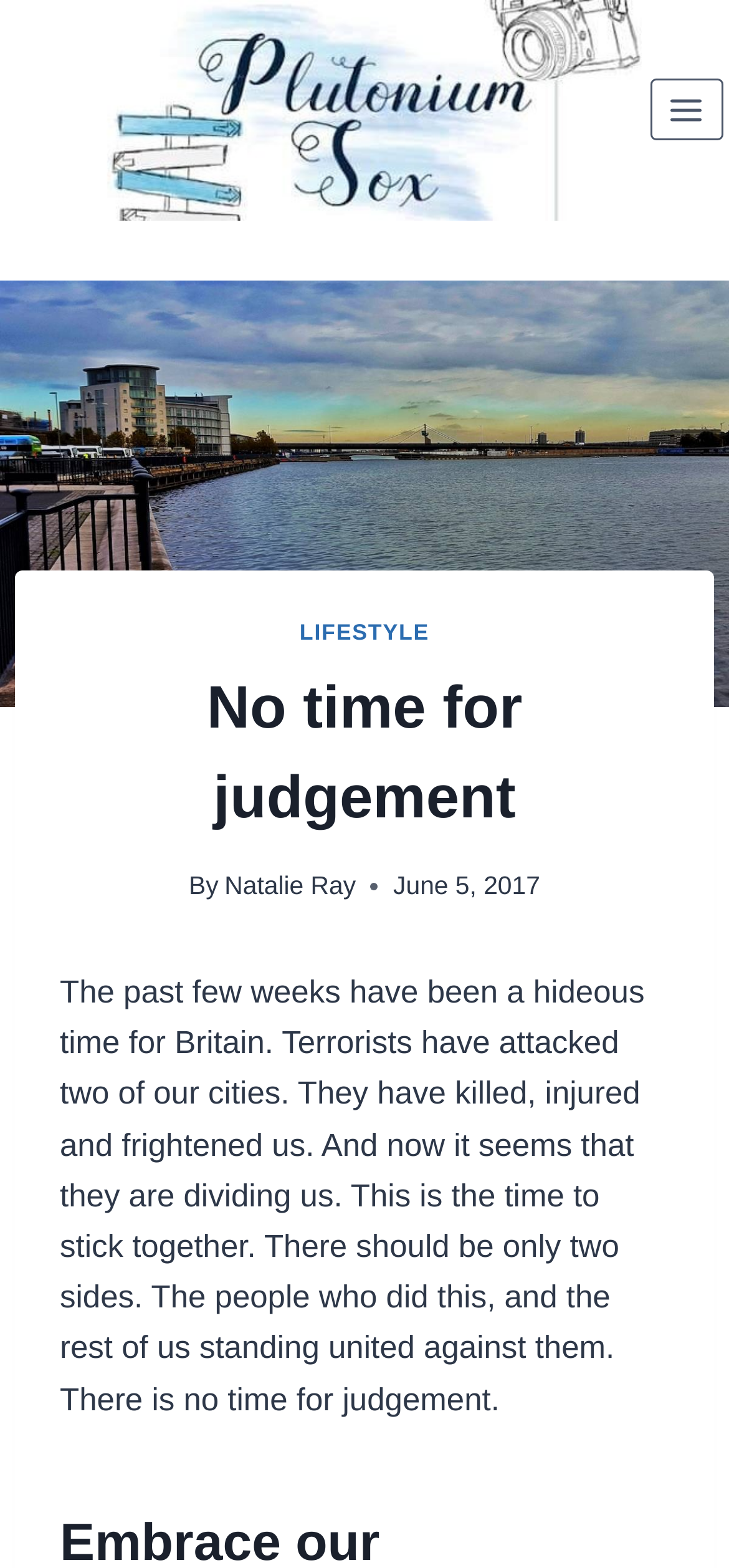What is the author of the article?
Based on the image content, provide your answer in one word or a short phrase.

Natalie Ray